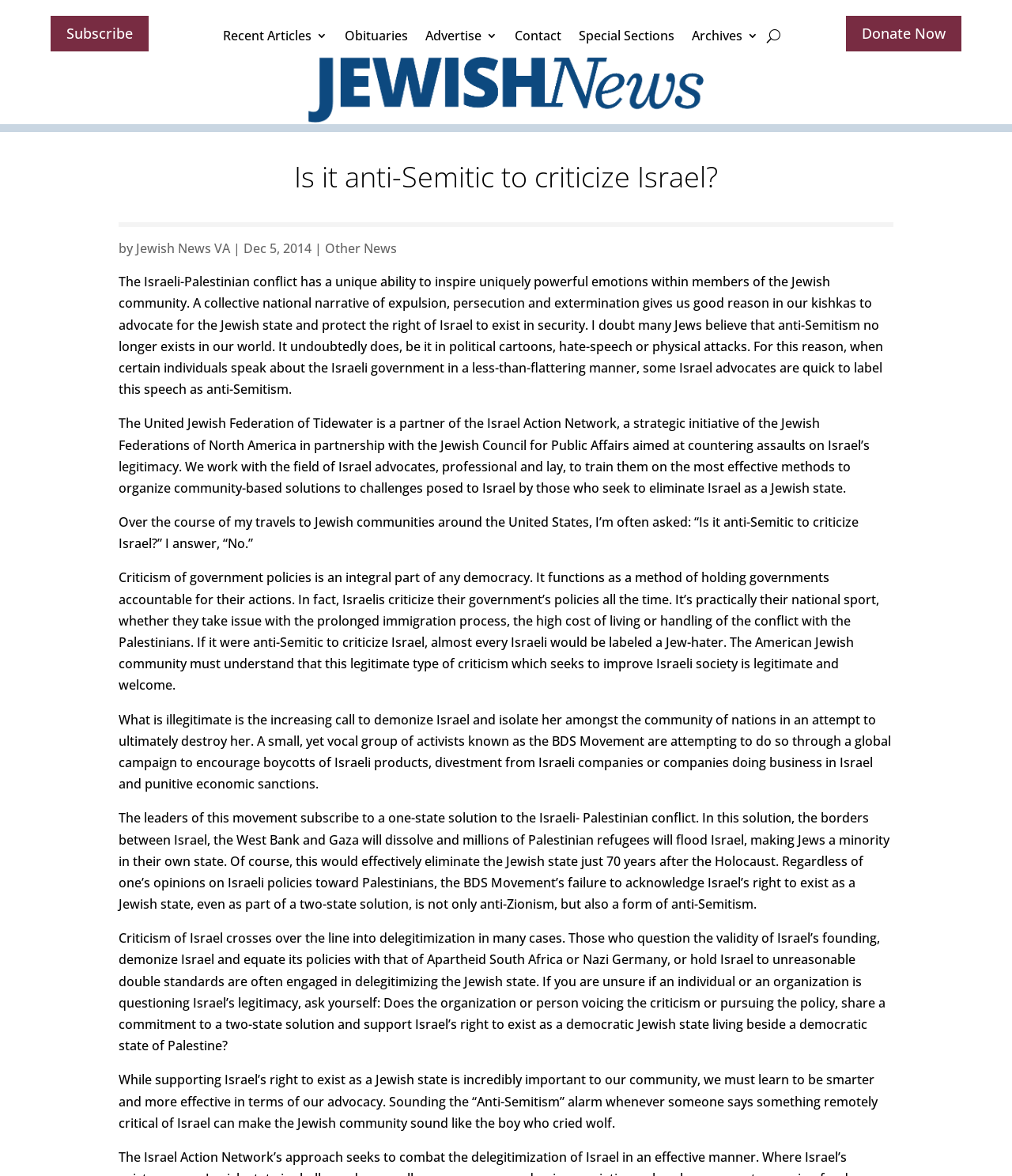What is the author's stance on criticizing Israel?
Please provide a detailed answer to the question.

The author believes that criticizing Israel is not inherently anti-Semitic, as long as it is legitimate criticism aimed at improving Israeli society, rather than delegitimizing Israel's right to exist as a Jewish state.